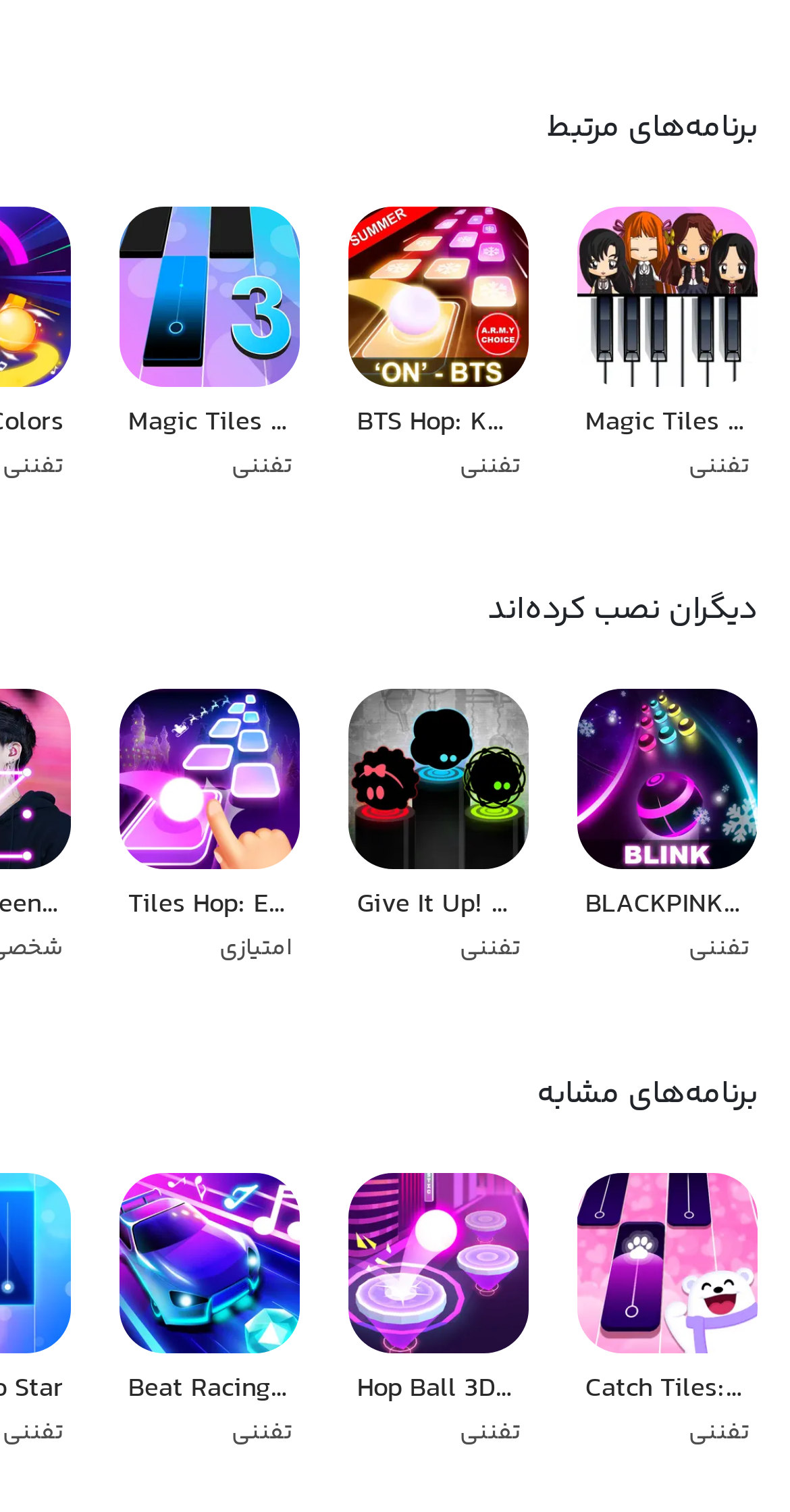Identify the bounding box coordinates for the UI element described as follows: "KAKEN研究者をさがす". Ensure the coordinates are four float numbers between 0 and 1, formatted as [left, top, right, bottom].

None